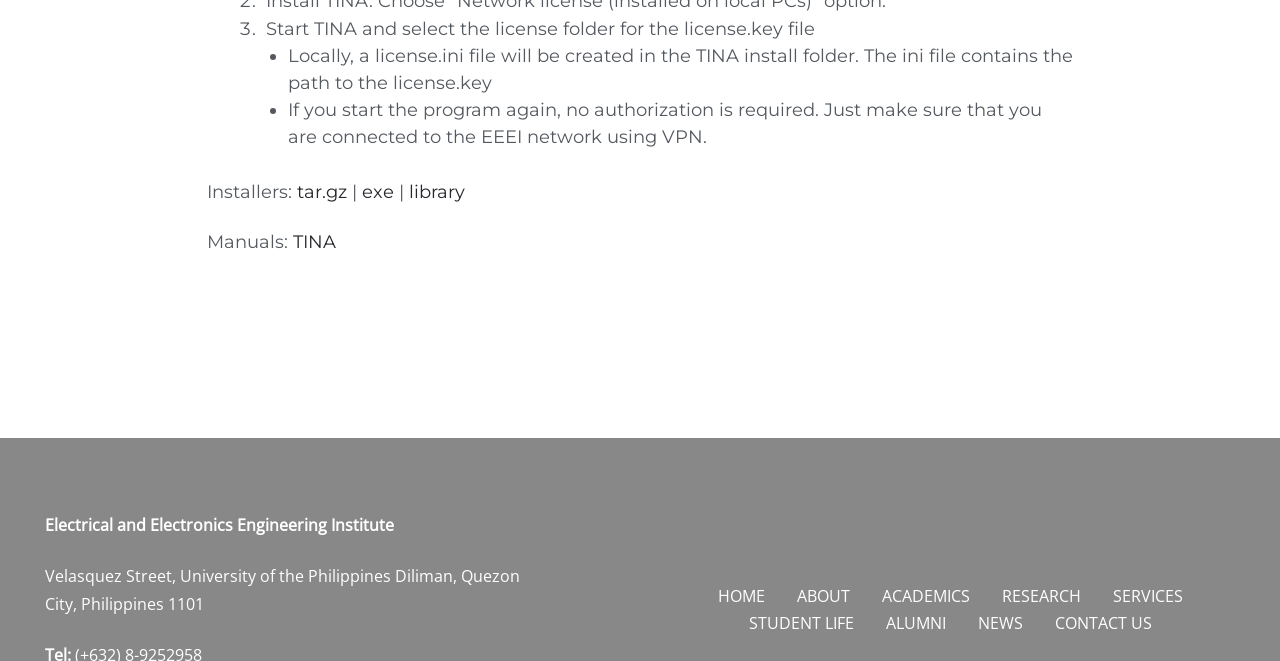Please find the bounding box for the following UI element description. Provide the coordinates in (top-left x, top-left y, bottom-right x, bottom-right y) format, with values between 0 and 1: RESEARCH

[0.77, 0.882, 0.857, 0.923]